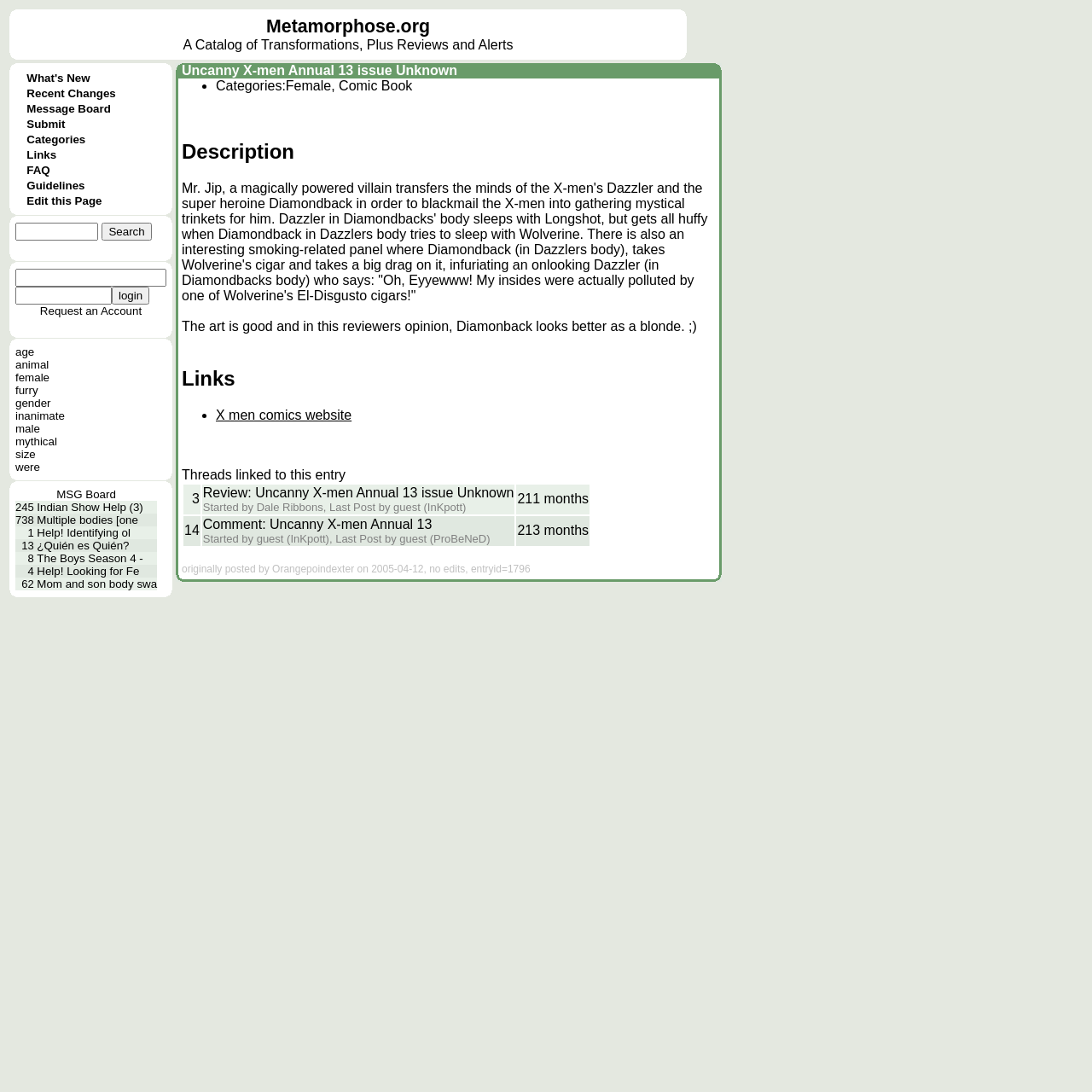What are the categories available on the website?
Based on the image, give a concise answer in the form of a single word or short phrase.

Not specified